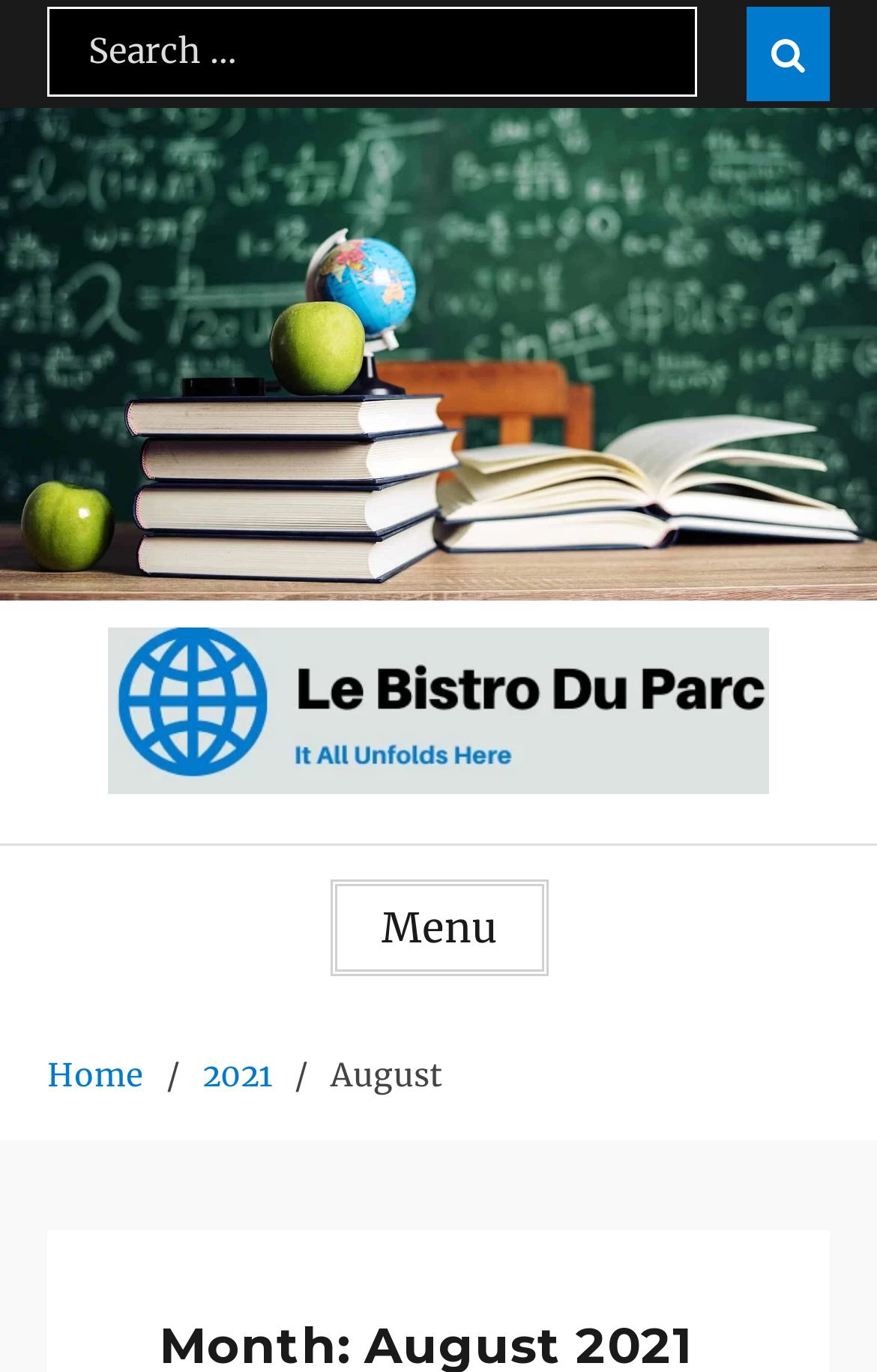What is the name of the bistro?
Using the image, elaborate on the answer with as much detail as possible.

The name of the bistro can be inferred from the link and image elements with the same text 'Le Bistro Du Parc'.